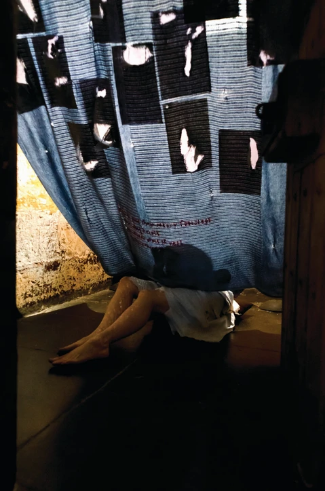What is the artist's exploration about?
Based on the image, answer the question with as much detail as possible.

The artist's exploration is about challenging societal perceptions of the female form and identity, as echoed in the powerful narrative of resilience amidst adversity conveyed through the imagery.